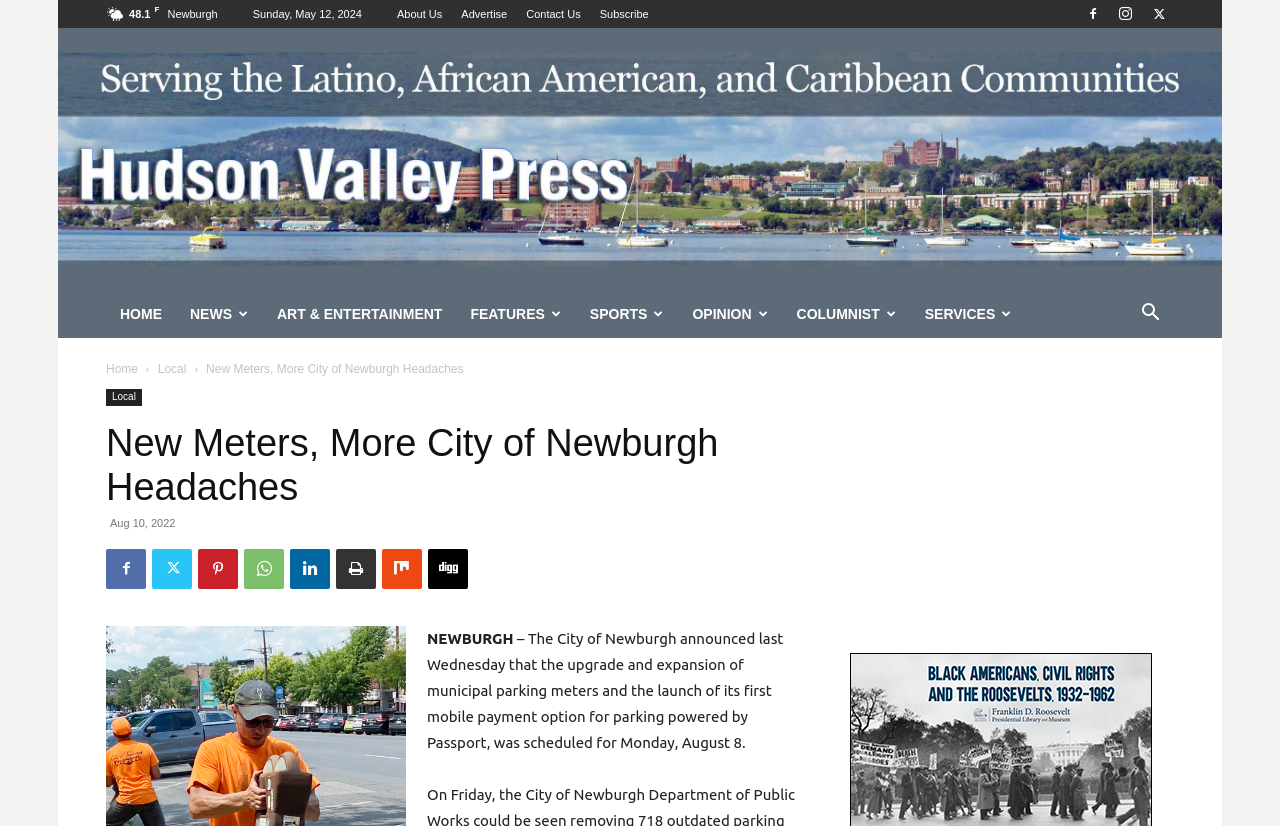Provide a brief response in the form of a single word or phrase:
How many navigation links are there in the top menu?

6